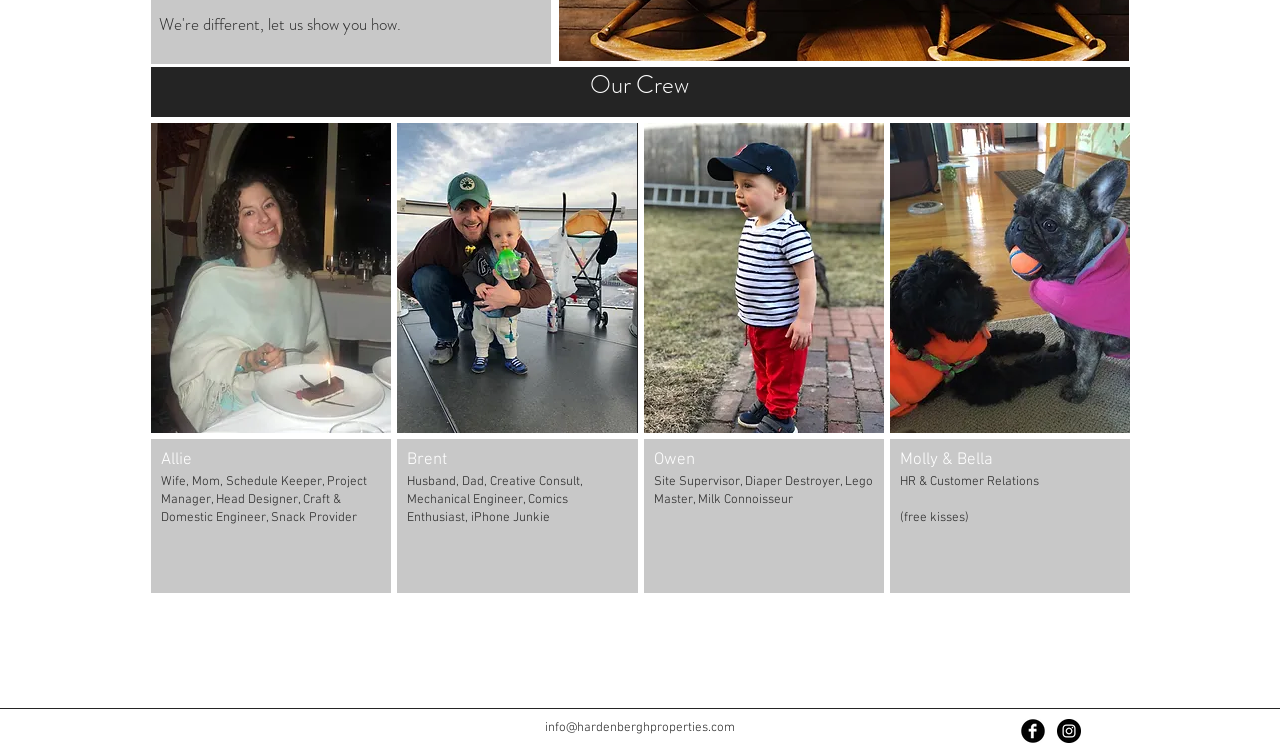Find the bounding box of the UI element described as: "aria-label="Instagram - Black Circle"". The bounding box coordinates should be given as four float values between 0 and 1, i.e., [left, top, right, bottom].

[0.826, 0.96, 0.845, 0.992]